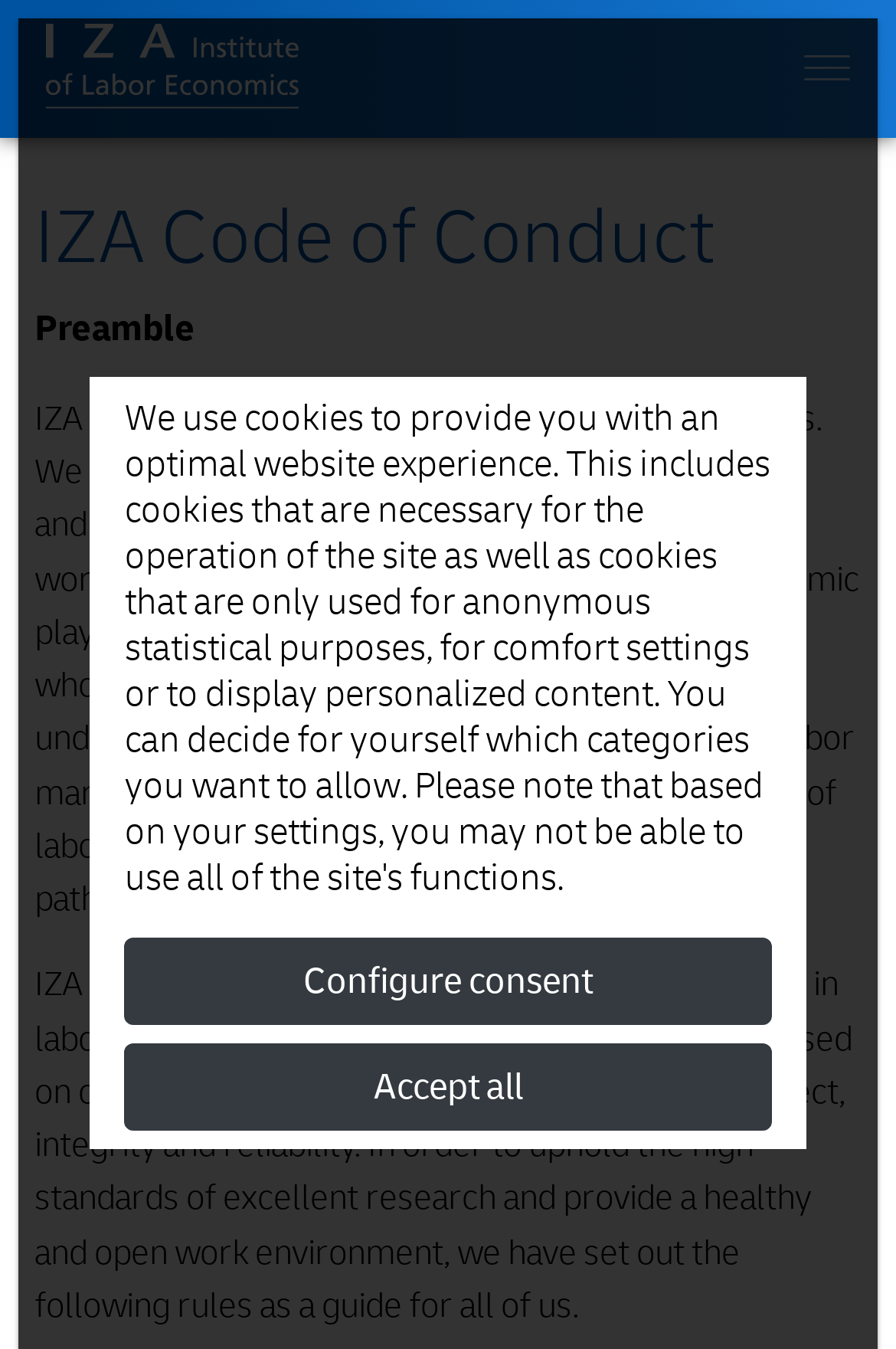Provide a one-word or short-phrase answer to the question:
What is the purpose of the 'Configure consent' button?

To configure consent